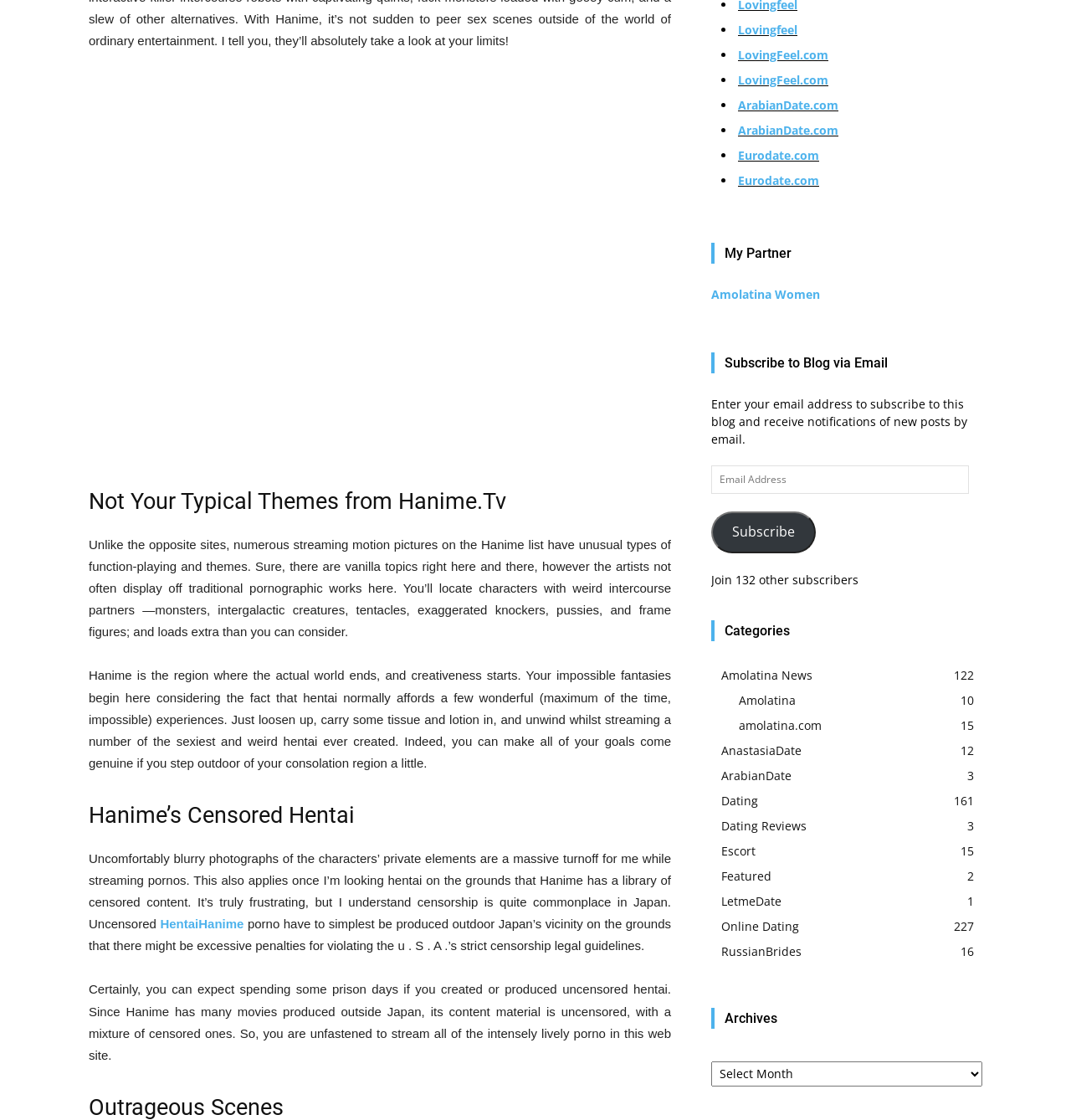Find the bounding box coordinates of the clickable area required to complete the following action: "Enter email address".

[0.664, 0.415, 0.905, 0.441]